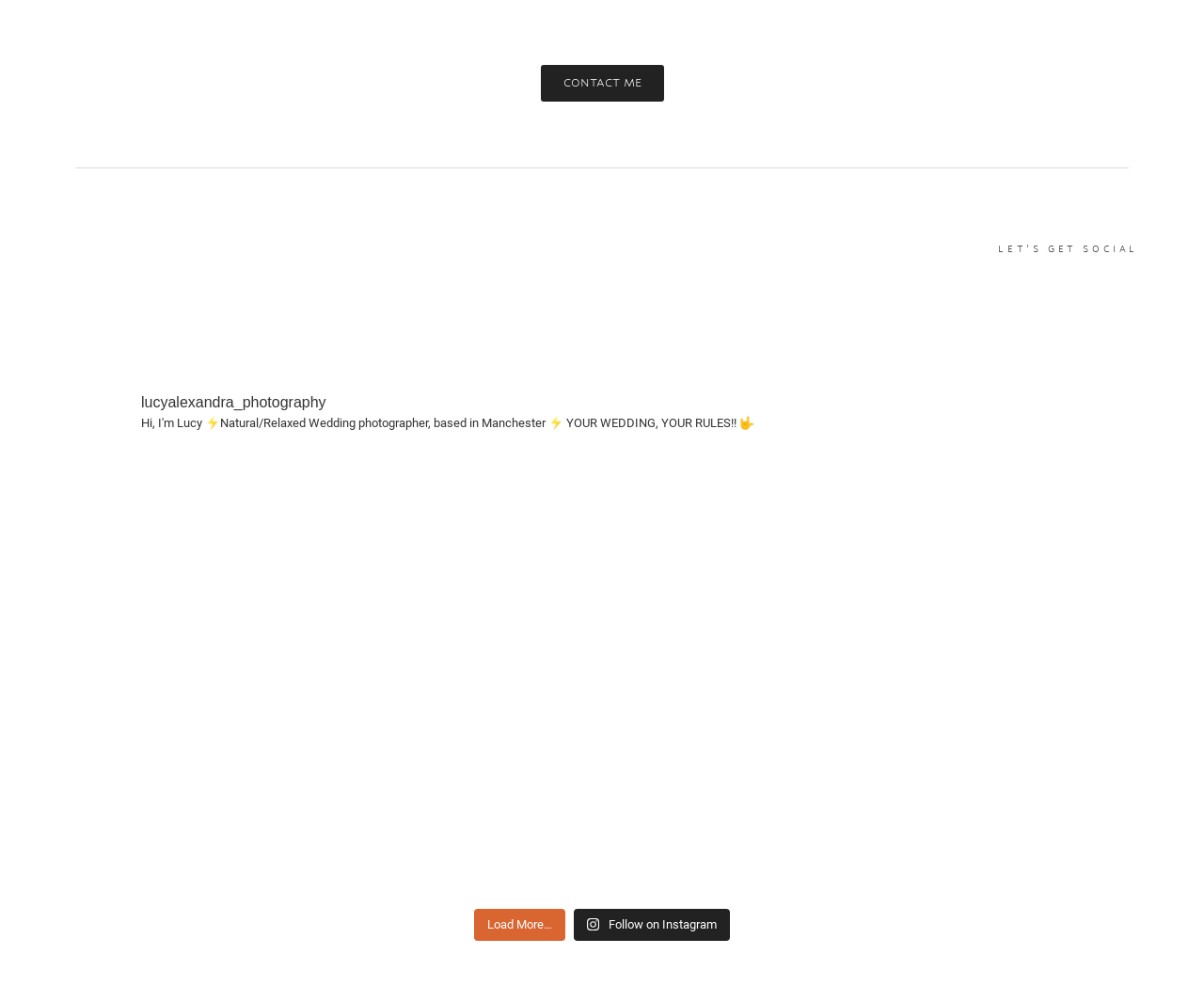Using the information shown in the image, answer the question with as much detail as possible: What is the photographer's Instagram handle?

The photographer's Instagram handle is lucyalexandra_photography, which is mentioned in the link 'Lucy Alexandra | Photographer lucyalexandra_photography Hi, I'm Lucy ⚡Natural/Relaxed Wedding photographer, based in Manchester ⚡ YOUR WEDDING, YOUR RULES!! 🤟'.